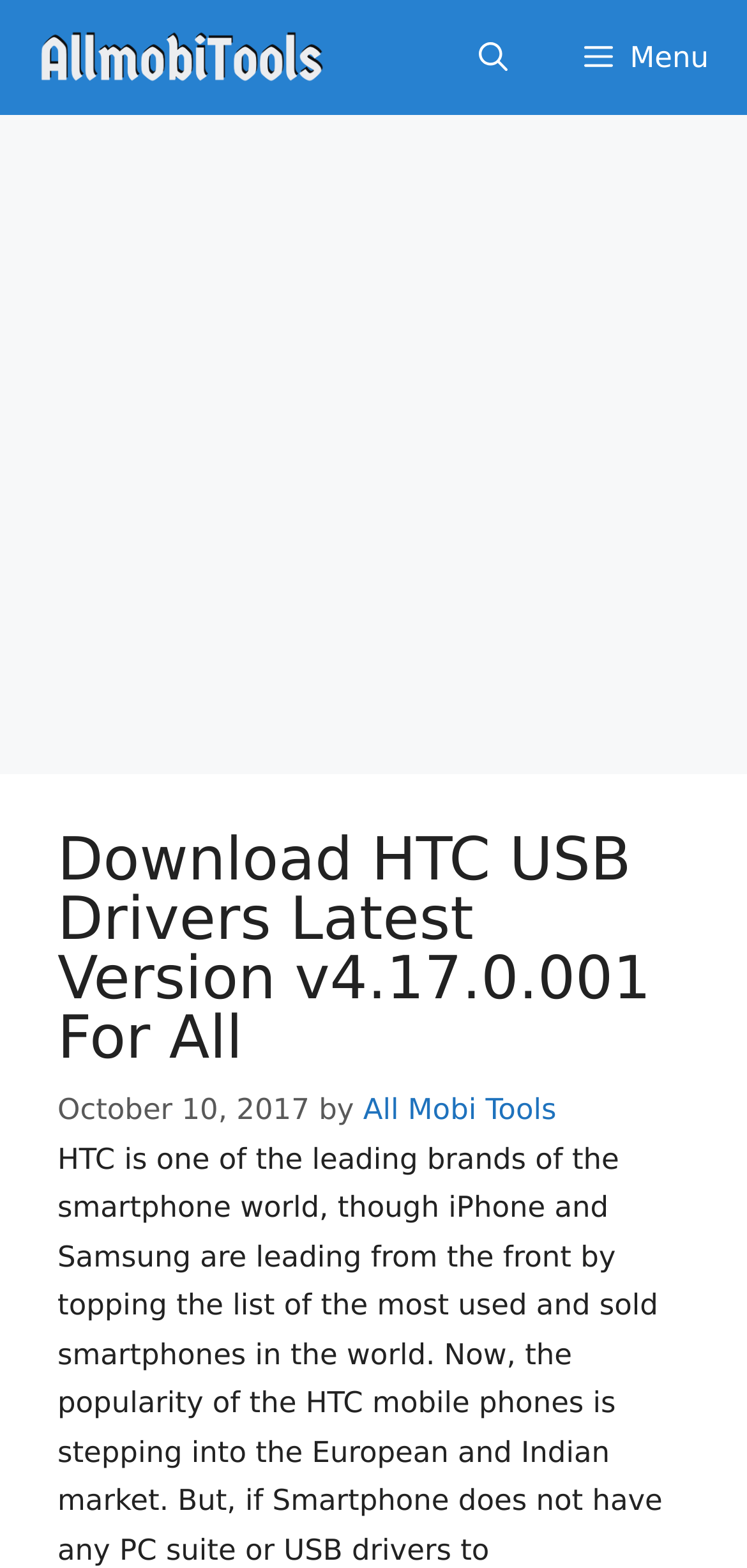Provide your answer to the question using just one word or phrase: What is the purpose of the webpage?

Download HTC USB Drivers